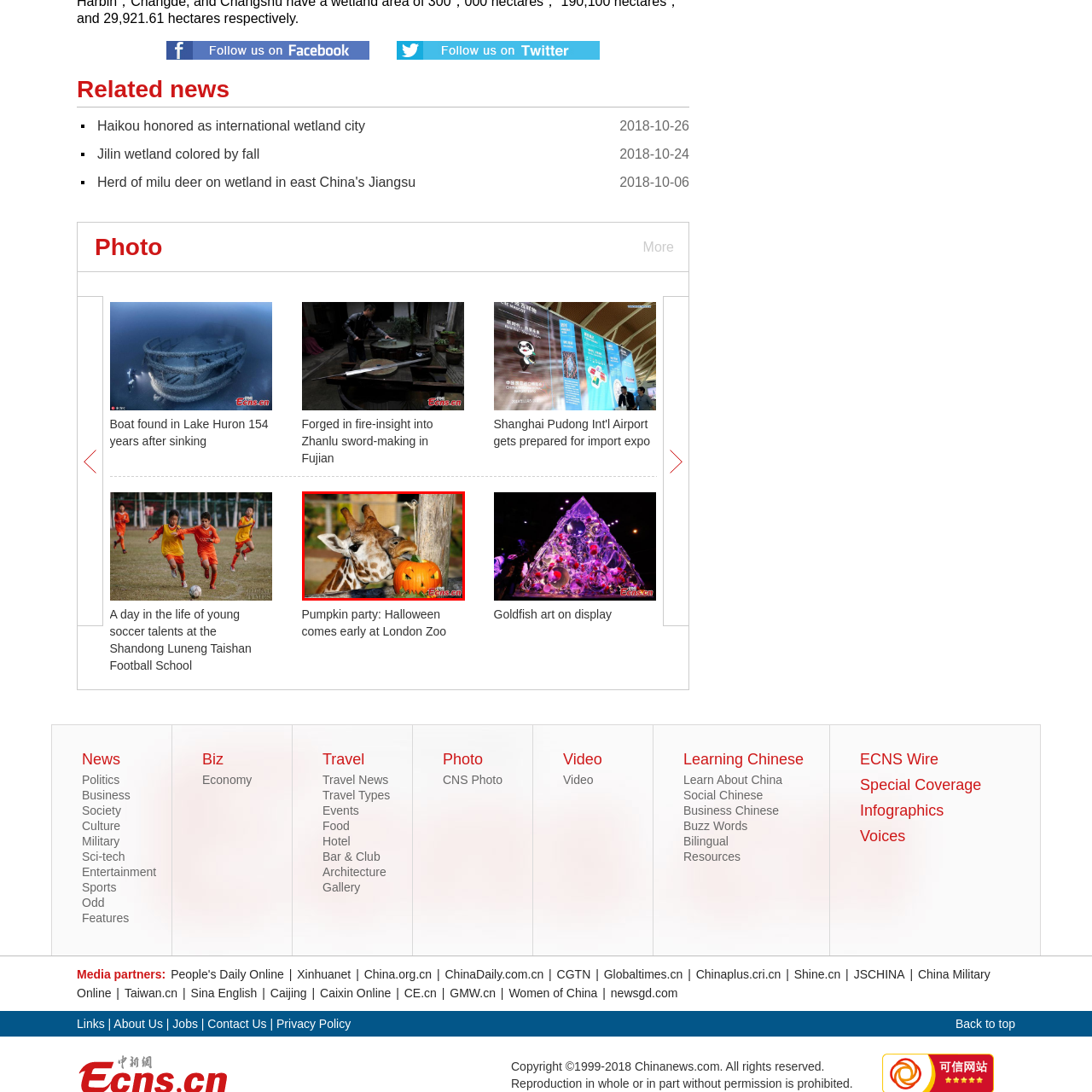Give a detailed account of the picture within the red bounded area.

In a delightful scene capturing the essence of seasonal festivities, a curious giraffe leans in to investigate a carved pumpkin placed before it. The giraffe's expressive eyes and characteristic long neck highlight its gentle nature as it gingerly brings its mouth closer to the cheerful orange decoration. The pumpkin, adorned with a classic jack-o'-lantern face, showcases a playful design that adds a festive touch to the setting. This moment beautifully illustrates the intersection of wildlife and seasonal celebrations, inviting viewers to appreciate the joy of animals engaging with the traditions of Halloween.